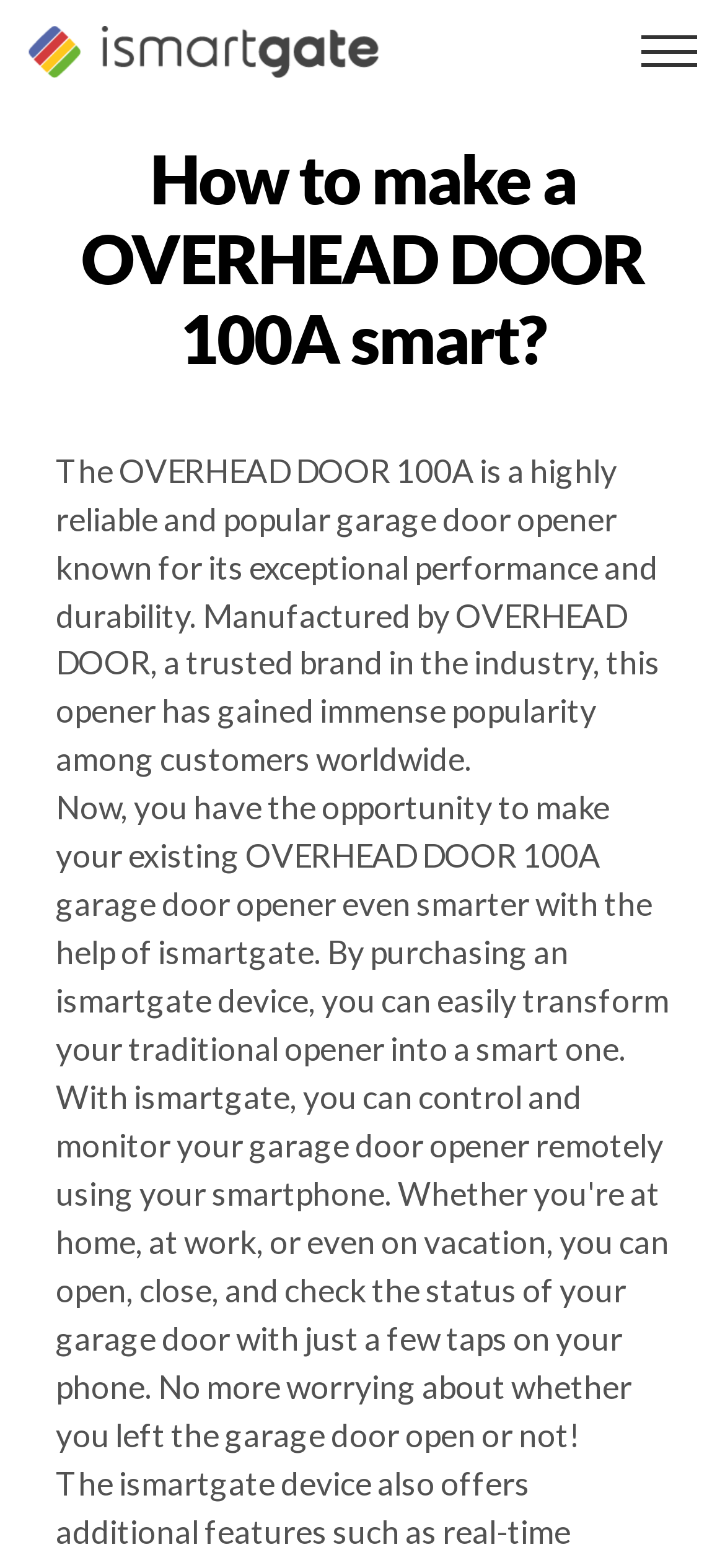Identify the bounding box coordinates for the UI element described as: "More info". The coordinates should be provided as four floats between 0 and 1: [left, top, right, bottom].

[0.449, 0.002, 0.626, 0.025]